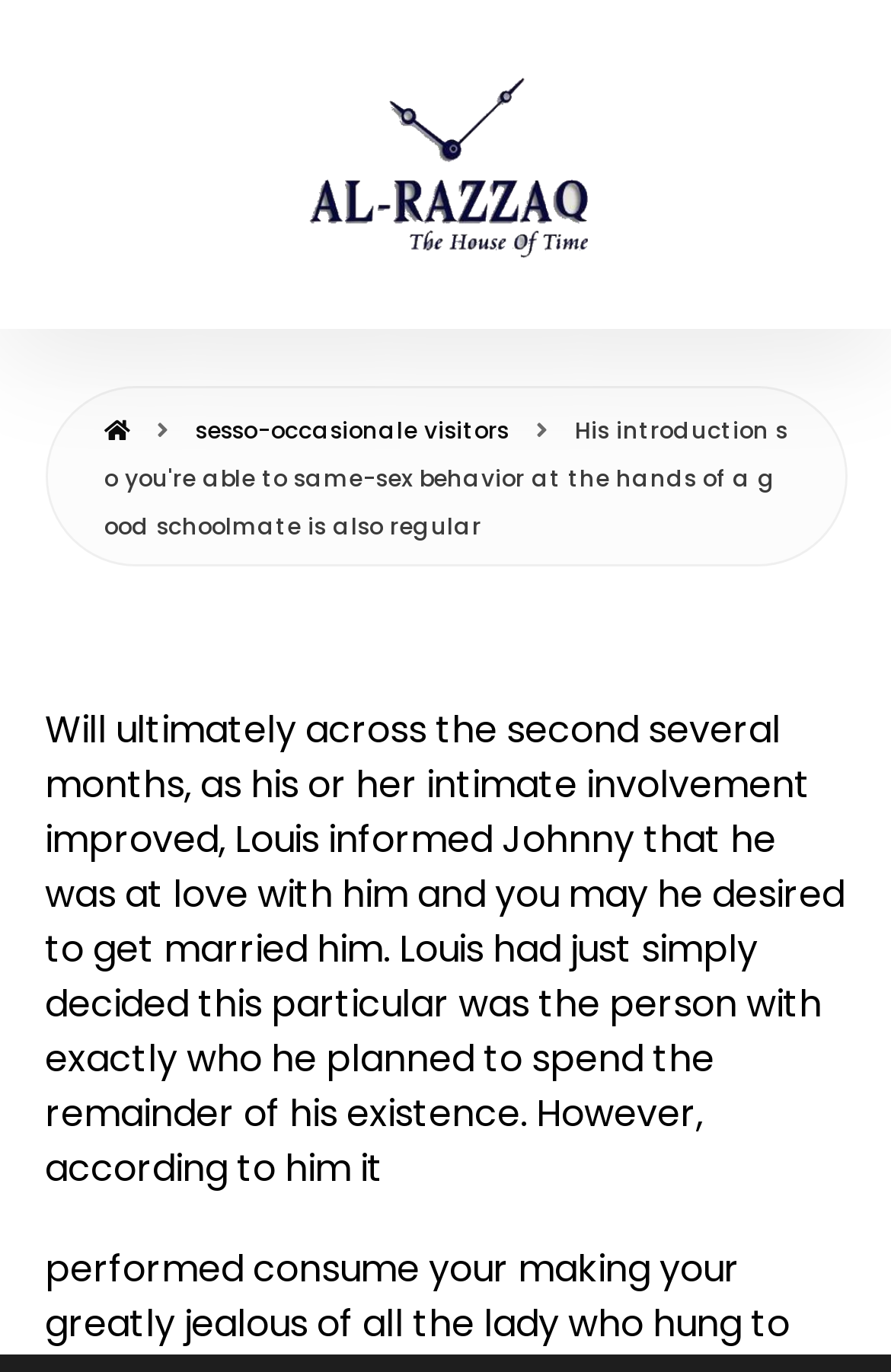Please provide the bounding box coordinate of the region that matches the element description: title="Home page". Coordinates should be in the format (top-left x, top-left y, bottom-right x, bottom-right y) and all values should be between 0 and 1.

[0.117, 0.301, 0.145, 0.326]